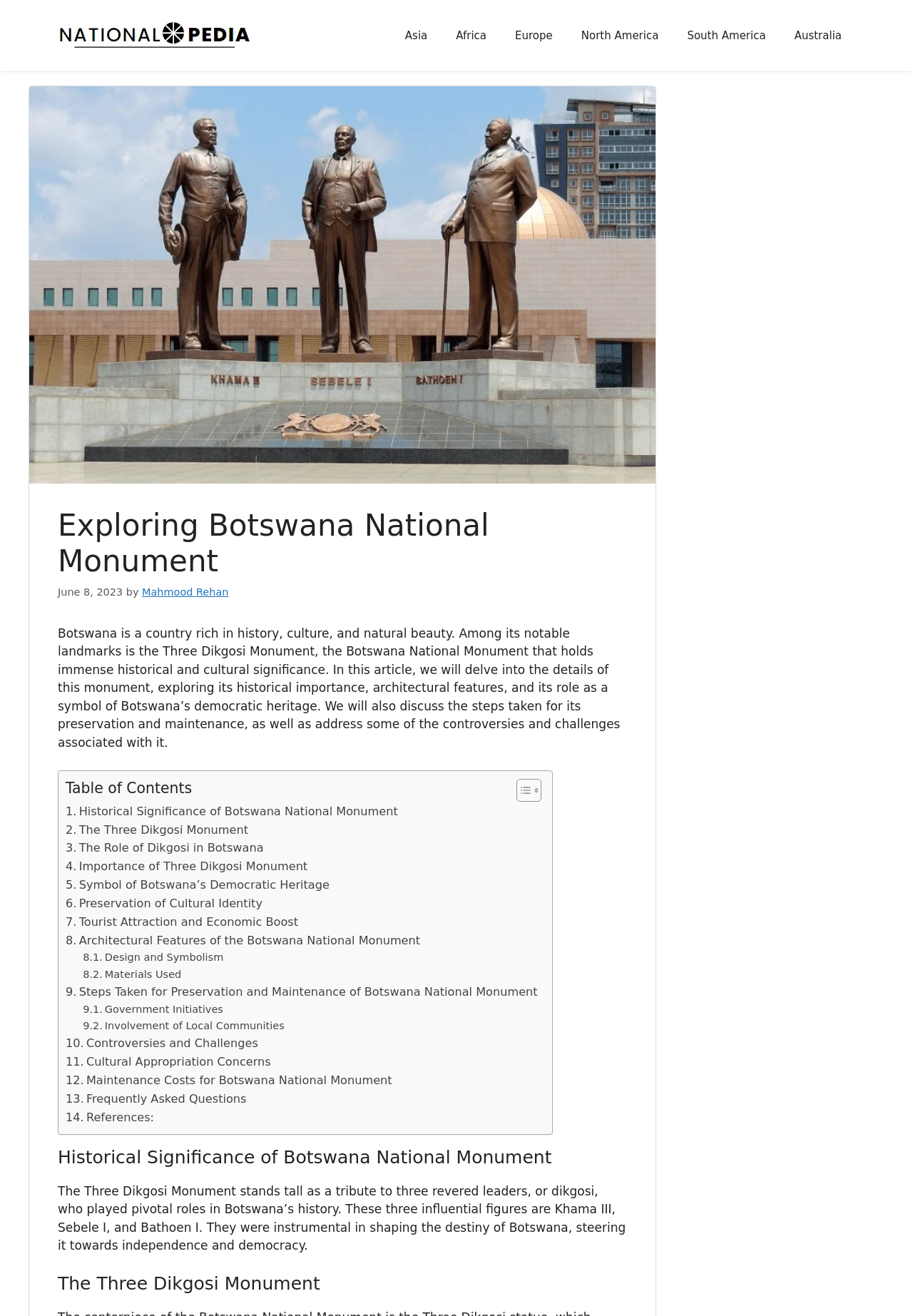Please study the image and answer the question comprehensively:
What is the name of the monument mentioned in the article?

The article mentions the Three Dikgosi Monument as one of the notable landmarks in Botswana, and it is also mentioned as a tribute to three revered leaders, or dikgosi, who played pivotal roles in Botswana’s history.